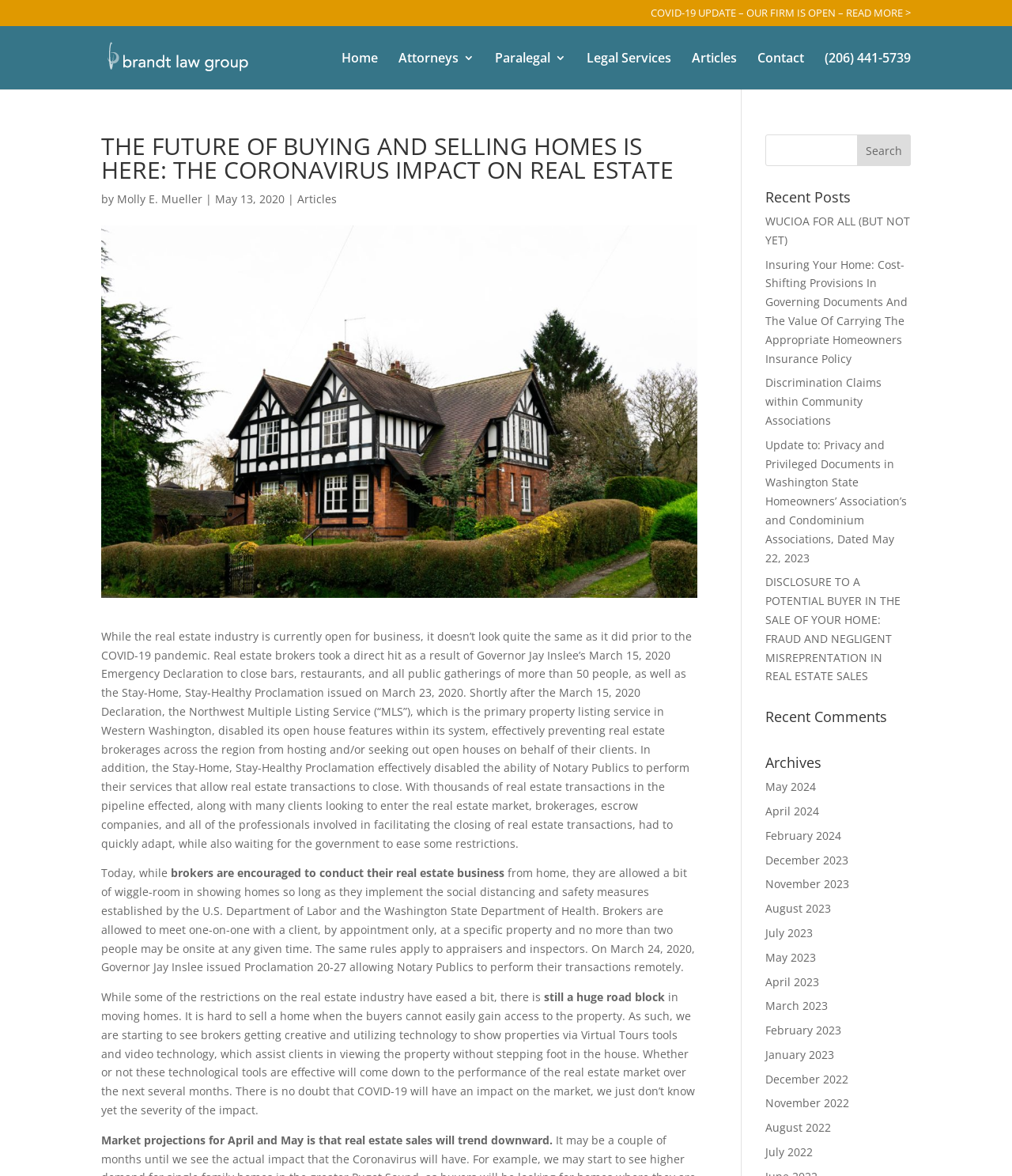Identify the bounding box for the described UI element: "Discrimination Claims within Community Associations".

[0.756, 0.319, 0.871, 0.364]